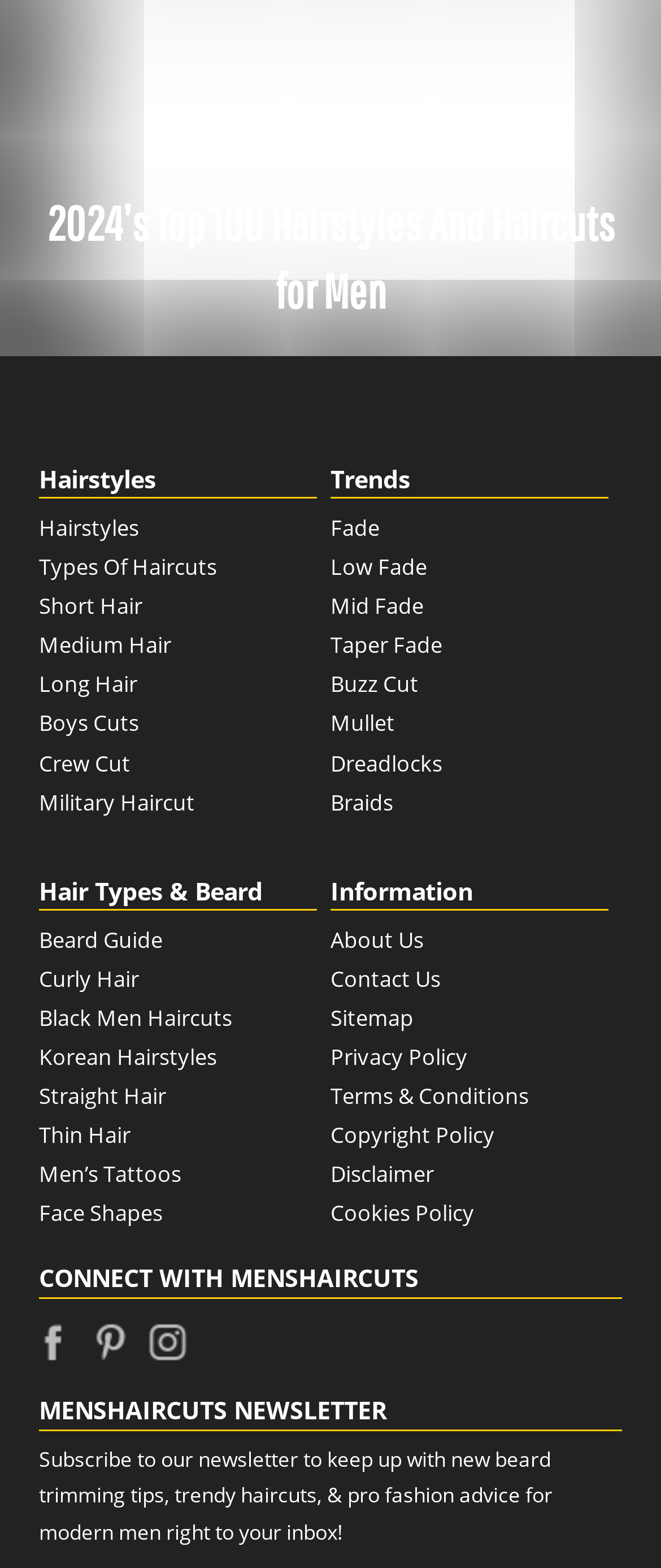Provide a brief response to the question below using one word or phrase:
What is the purpose of the 'CONNECT WITH MENSHAIRCUTS' section?

To connect with MensHaircuts on social media